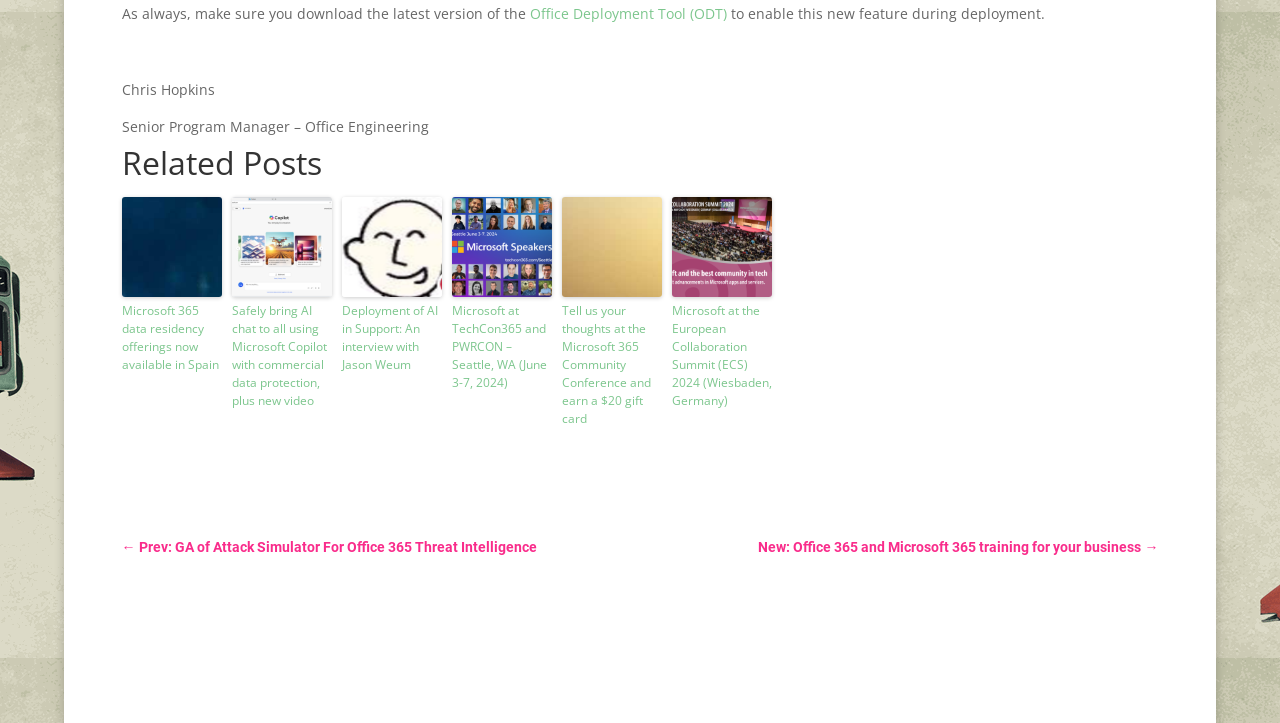Pinpoint the bounding box coordinates of the element that must be clicked to accomplish the following instruction: "Click on the link to download the Office Deployment Tool (ODT)". The coordinates should be in the format of four float numbers between 0 and 1, i.e., [left, top, right, bottom].

[0.414, 0.005, 0.568, 0.032]